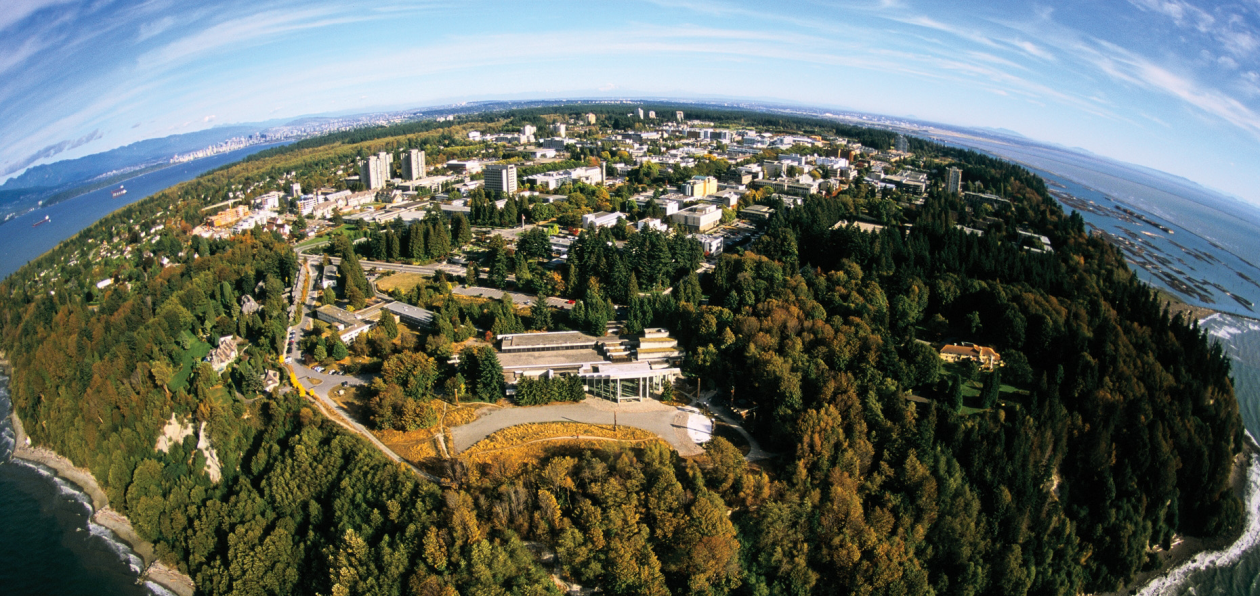What initiative is highlighted by the university's location?
Respond with a short answer, either a single word or a phrase, based on the image.

UBC Health Outdoor and Physical Education